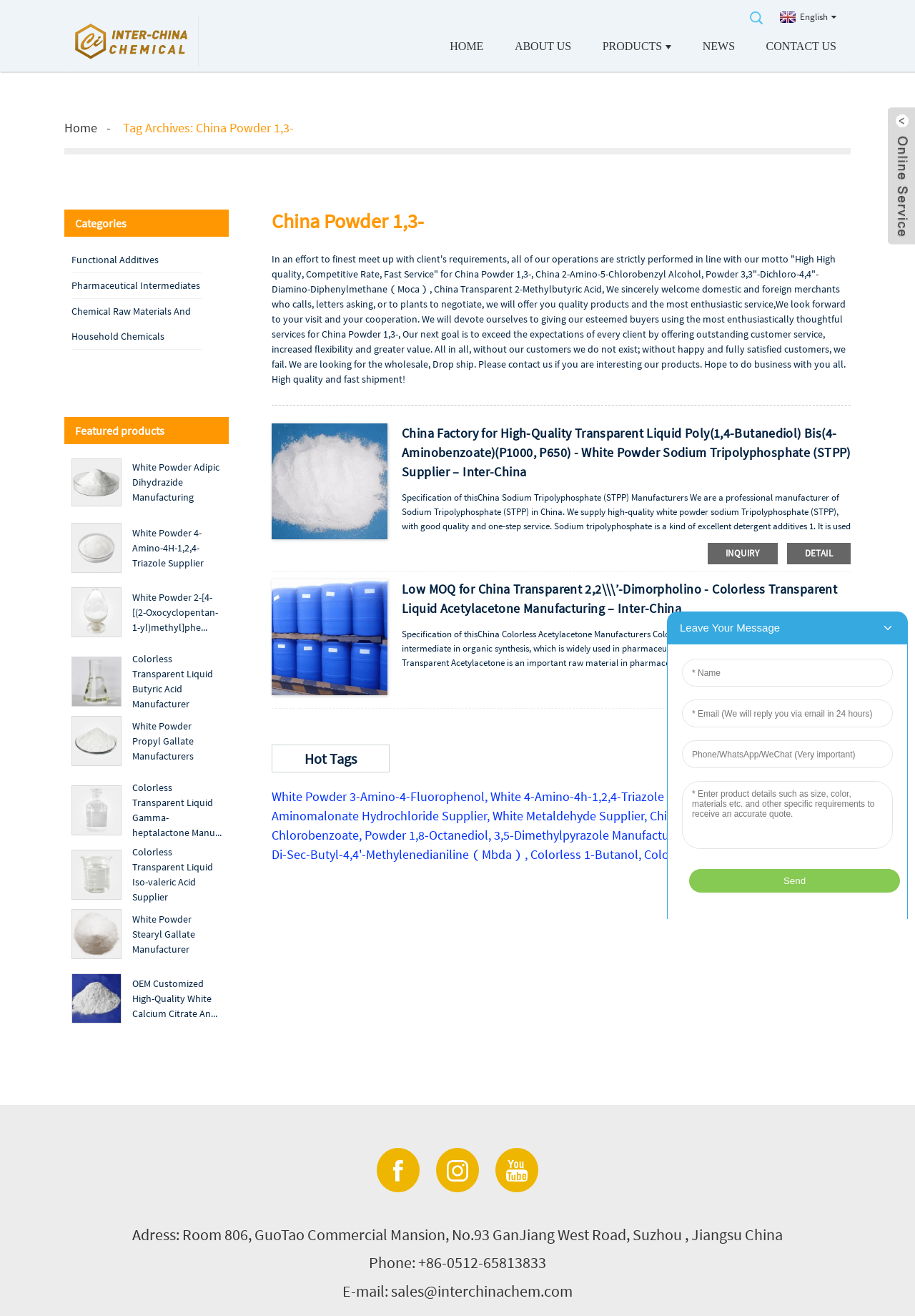Please locate the bounding box coordinates of the element that needs to be clicked to achieve the following instruction: "Learn more about White Powder Adipic Dihydrazide Manufacturing". The coordinates should be four float numbers between 0 and 1, i.e., [left, top, right, bottom].

[0.078, 0.348, 0.133, 0.385]